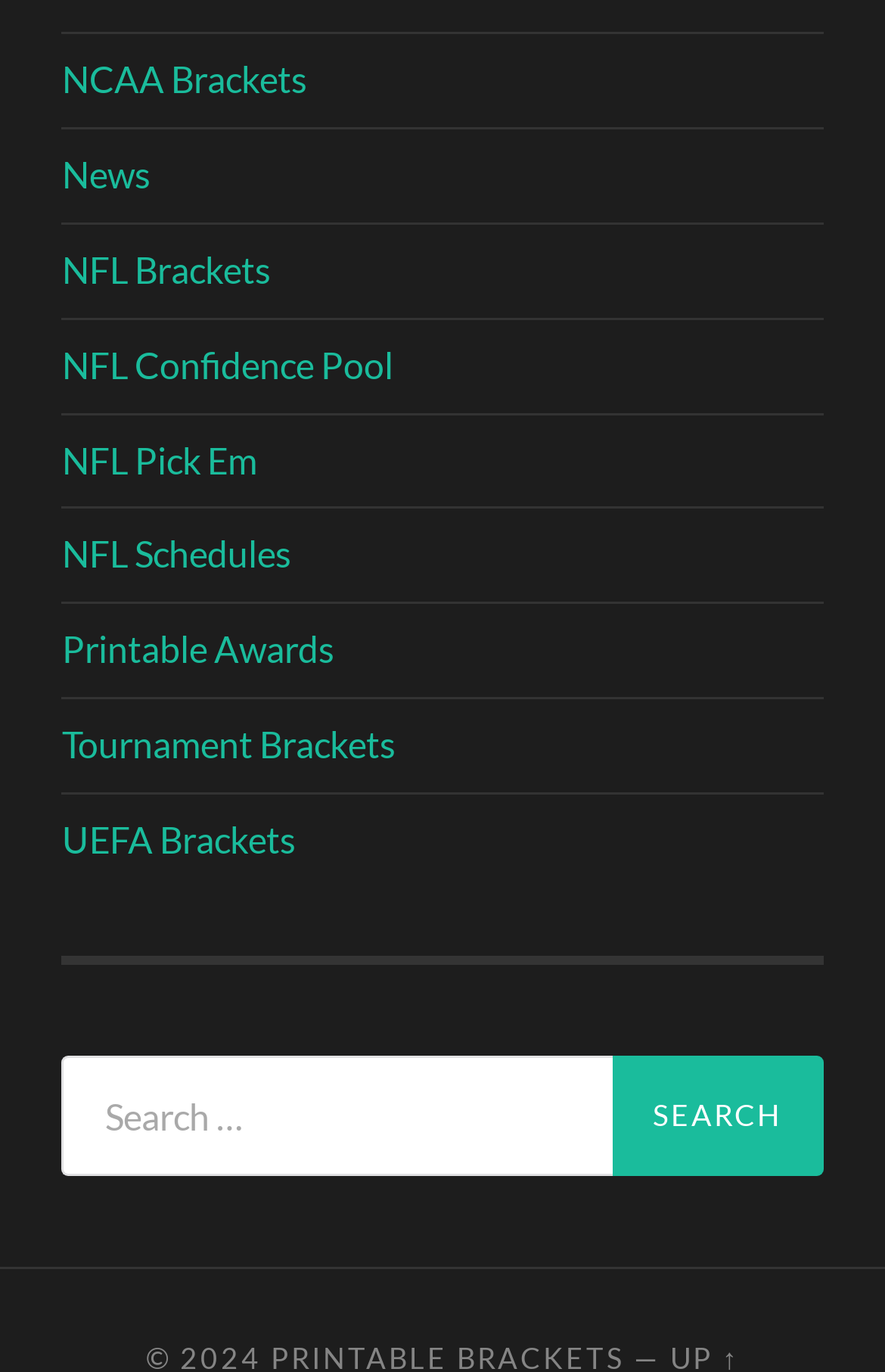Please determine the bounding box coordinates of the element's region to click in order to carry out the following instruction: "View NFL Schedules". The coordinates should be four float numbers between 0 and 1, i.e., [left, top, right, bottom].

[0.07, 0.388, 0.329, 0.419]